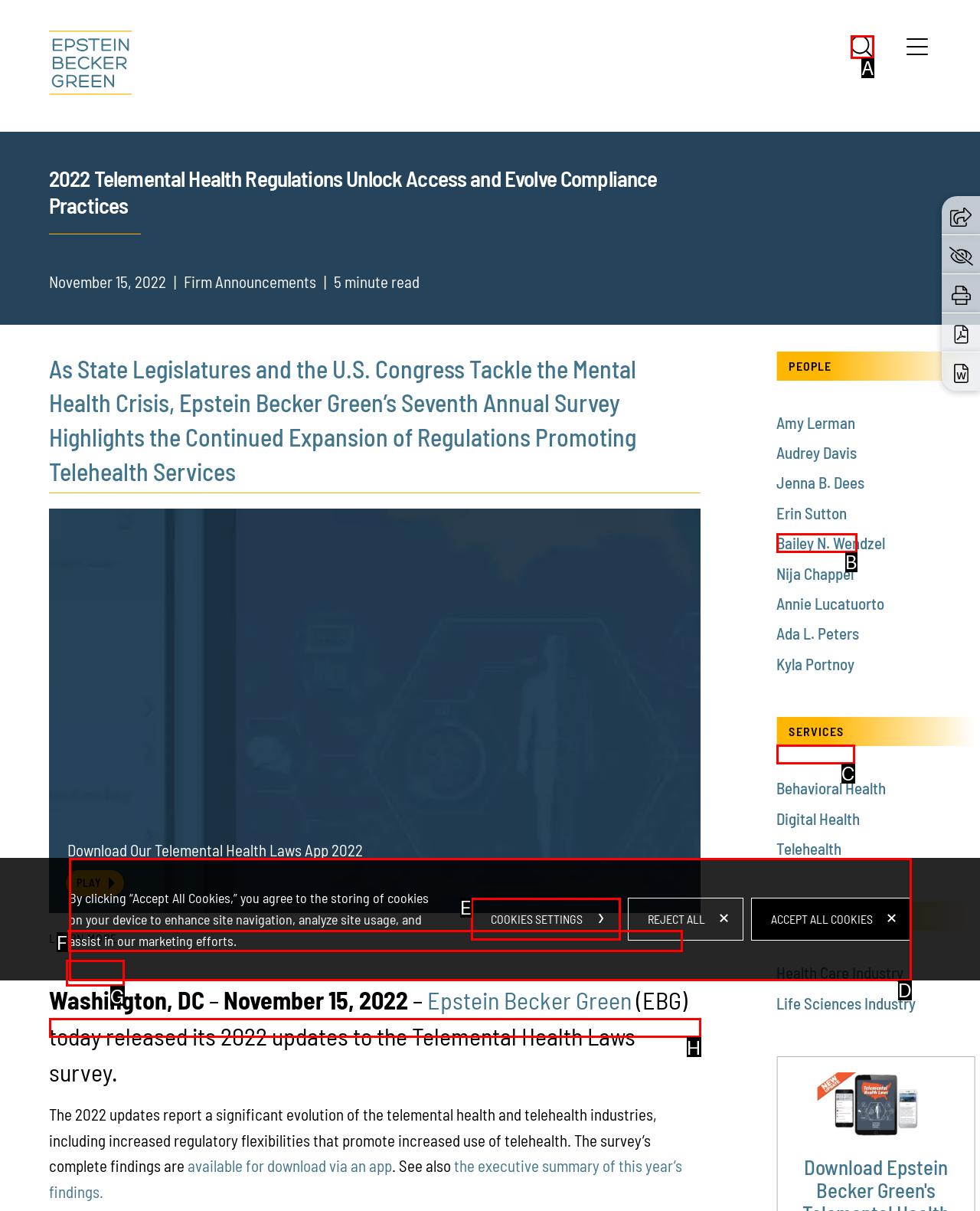Select the letter associated with the UI element you need to click to perform the following action: Learn more about the 2022 updates
Reply with the correct letter from the options provided.

H